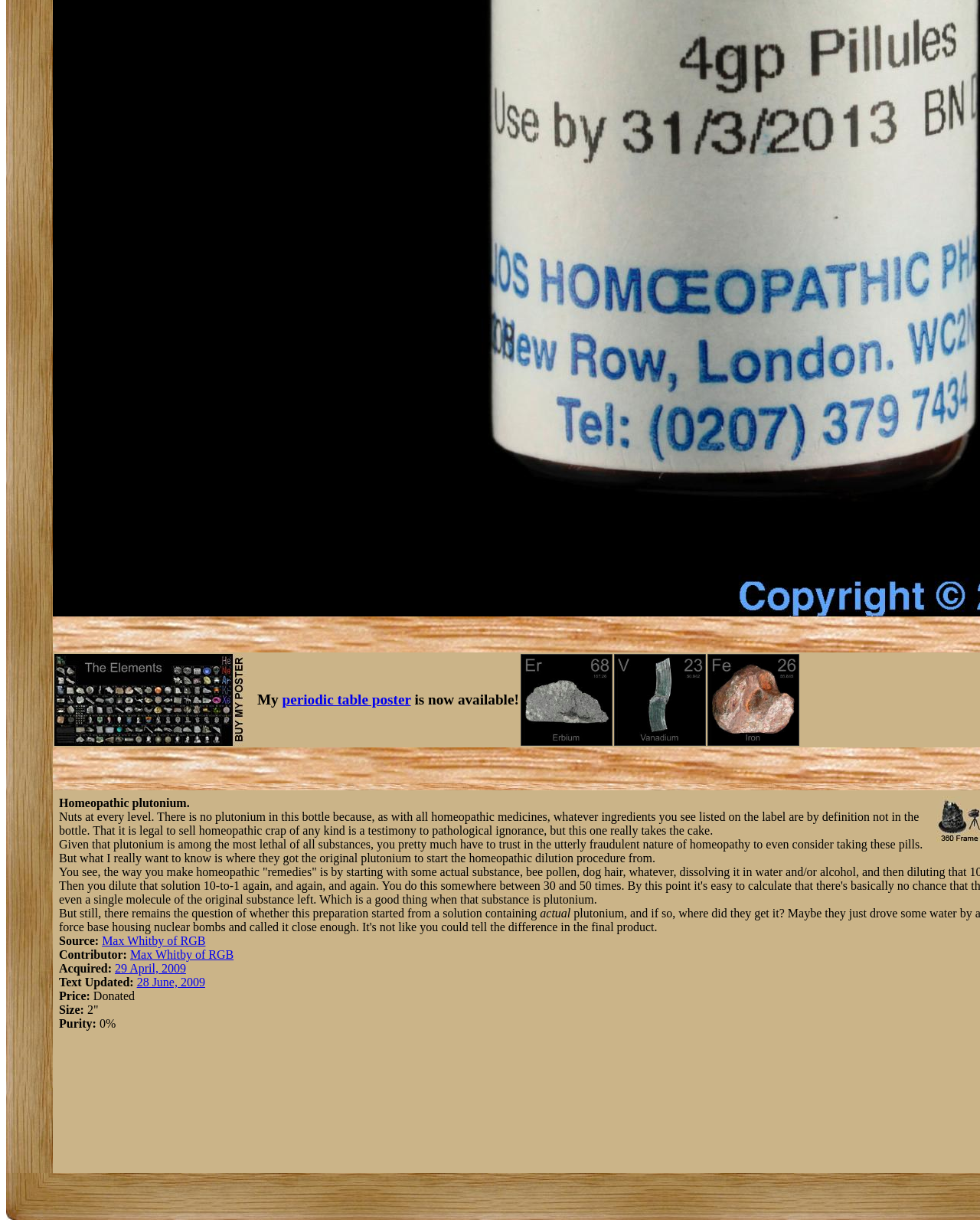What is the purity of the content in the bottle?
Based on the content of the image, thoroughly explain and answer the question.

The purity of the content can be determined by looking at the text 'Purity: 0%' which appears on the webpage, indicating that there is no plutonium in the bottle.